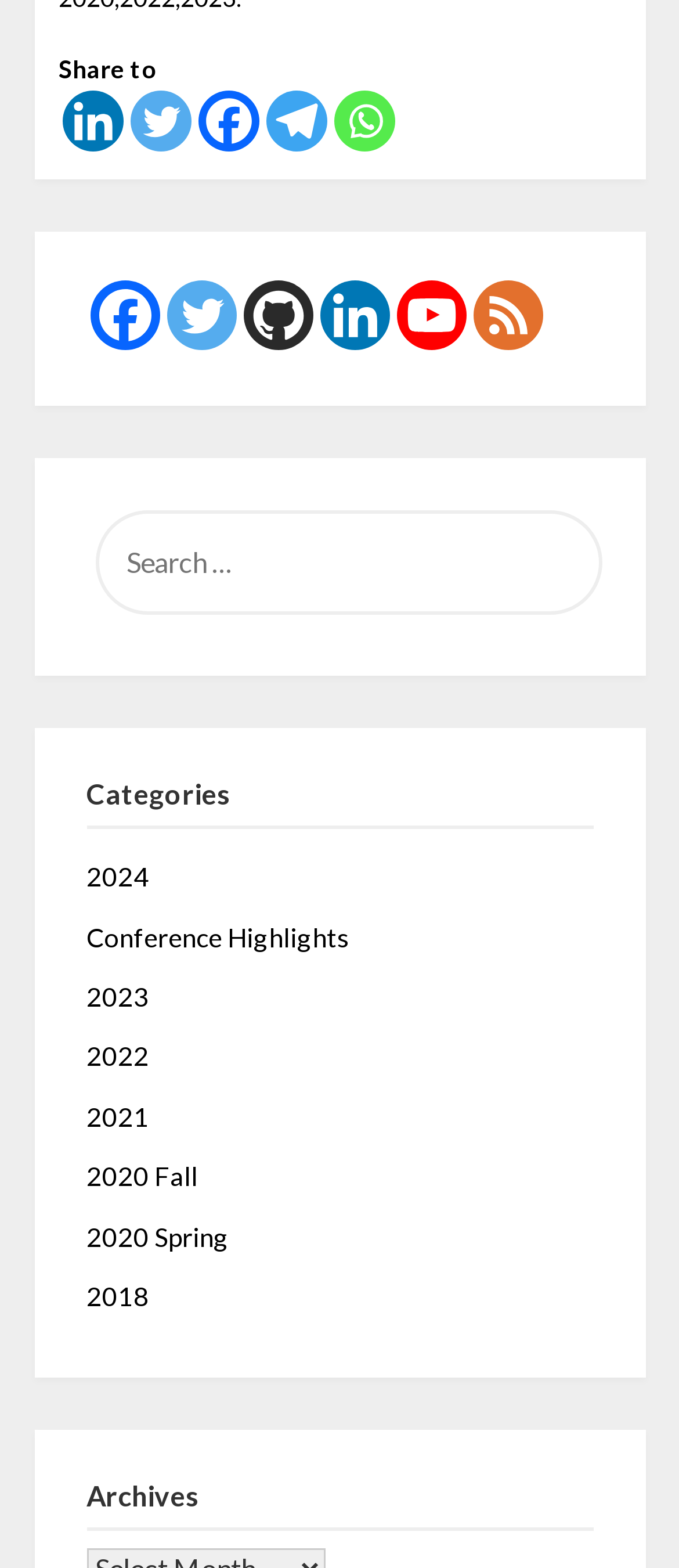Reply to the question with a single word or phrase:
What is the difference between the 'Categories' and 'Archives' sections?

One is for categories, the other is for archives